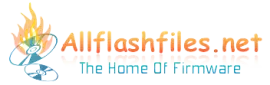Create an elaborate description of the image, covering every aspect.

The image features the logo of AllFlashFiles.net, prominently displaying the website's name in a vibrant and stylish font. The text is stylized with a combination of orange and blue hues, while flames adorn the top, symbolizing speed and efficiency. Beneath the main title, a tagline reads "The Home Of Firmware," indicating the site's focus on providing firmware downloads. This logo effectively reflects the site's purpose of offering resources for various devices, appealing to tech enthusiasts and users seeking firmware solutions.